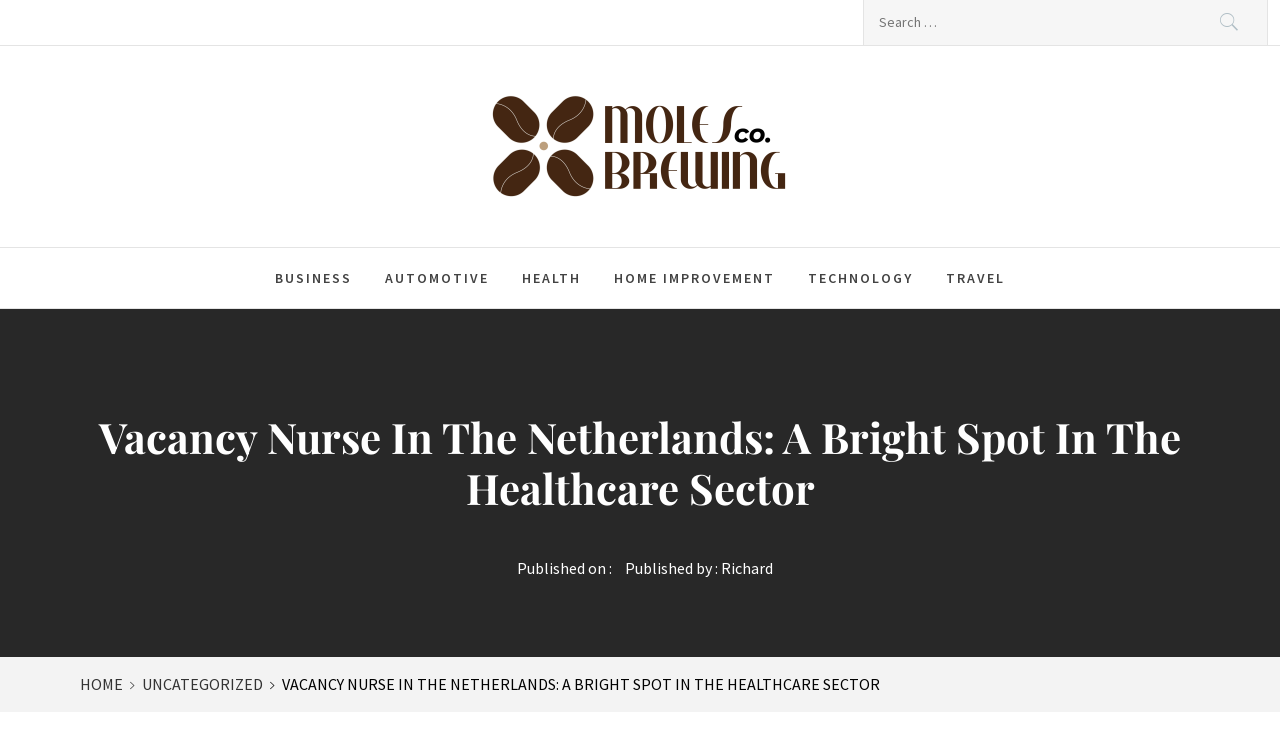Create a detailed narrative describing the layout and content of the webpage.

The webpage appears to be a blog post or article about nursing job openings in the Netherlands, specifically highlighting the growth and stability of the healthcare sector. 

At the top of the page, there is a search bar with a "Search" button to the right, accompanied by the text "Search for:". 

Below the search bar, there are two links to "Moles Brewing Co", one of which is an image. 

To the left of these links, there is a heading that reads "Brewing News and Craft Beer Insights". 

Further down, there are six links to different categories, including "BUSINESS", "AUTOMOTIVE", "HEALTH", "HOME IMPROVEMENT", "TECHNOLOGY", and "TRAVEL", arranged horizontally across the page. 

The main content of the page is headed by a title "Vacancy Nurse In The Netherlands: A Bright Spot In The Healthcare Sector", which takes up most of the page's width. 

Below the title, there are two lines of text, one indicating the publication date and the other indicating the author, "Richard". 

At the very bottom of the page, there is a navigation section with breadcrumbs, containing links to "HOME", "UNCATEGORIZED", and the current page, "VACANCY NURSE IN THE NETHERLANDS: A BRIGHT SPOT IN THE HEALTHCARE SECTOR".